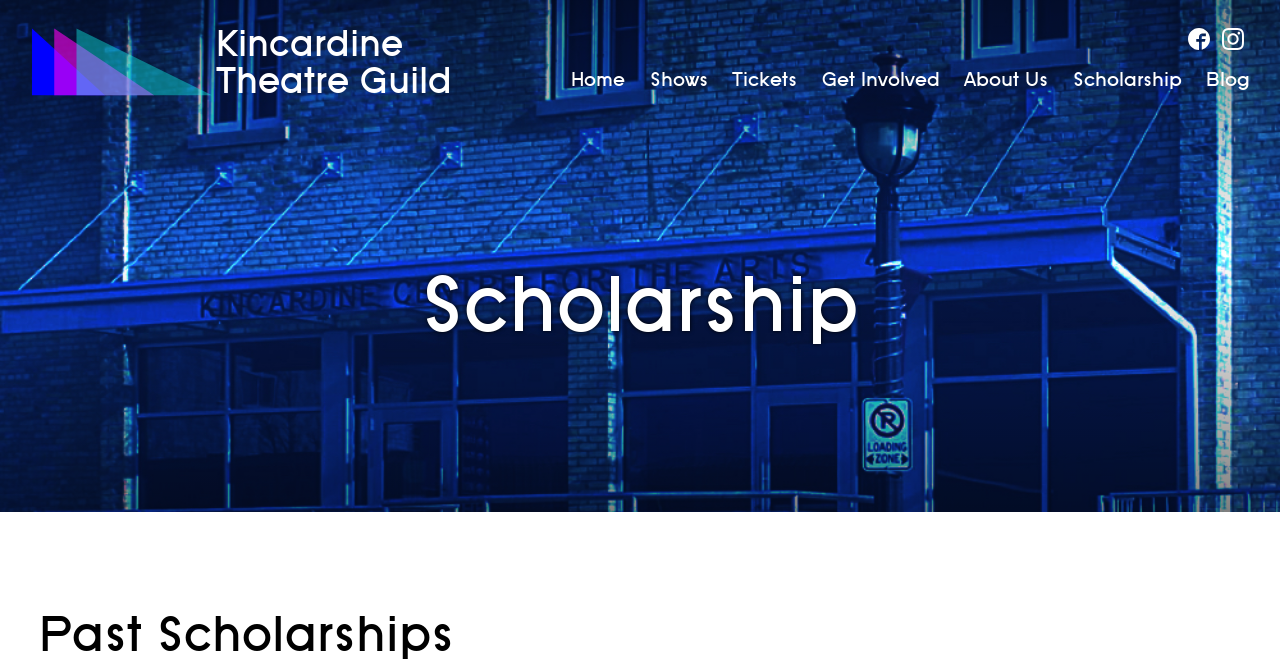Identify the bounding box coordinates of the HTML element based on this description: "Scholarship".

[0.83, 0.081, 0.931, 0.159]